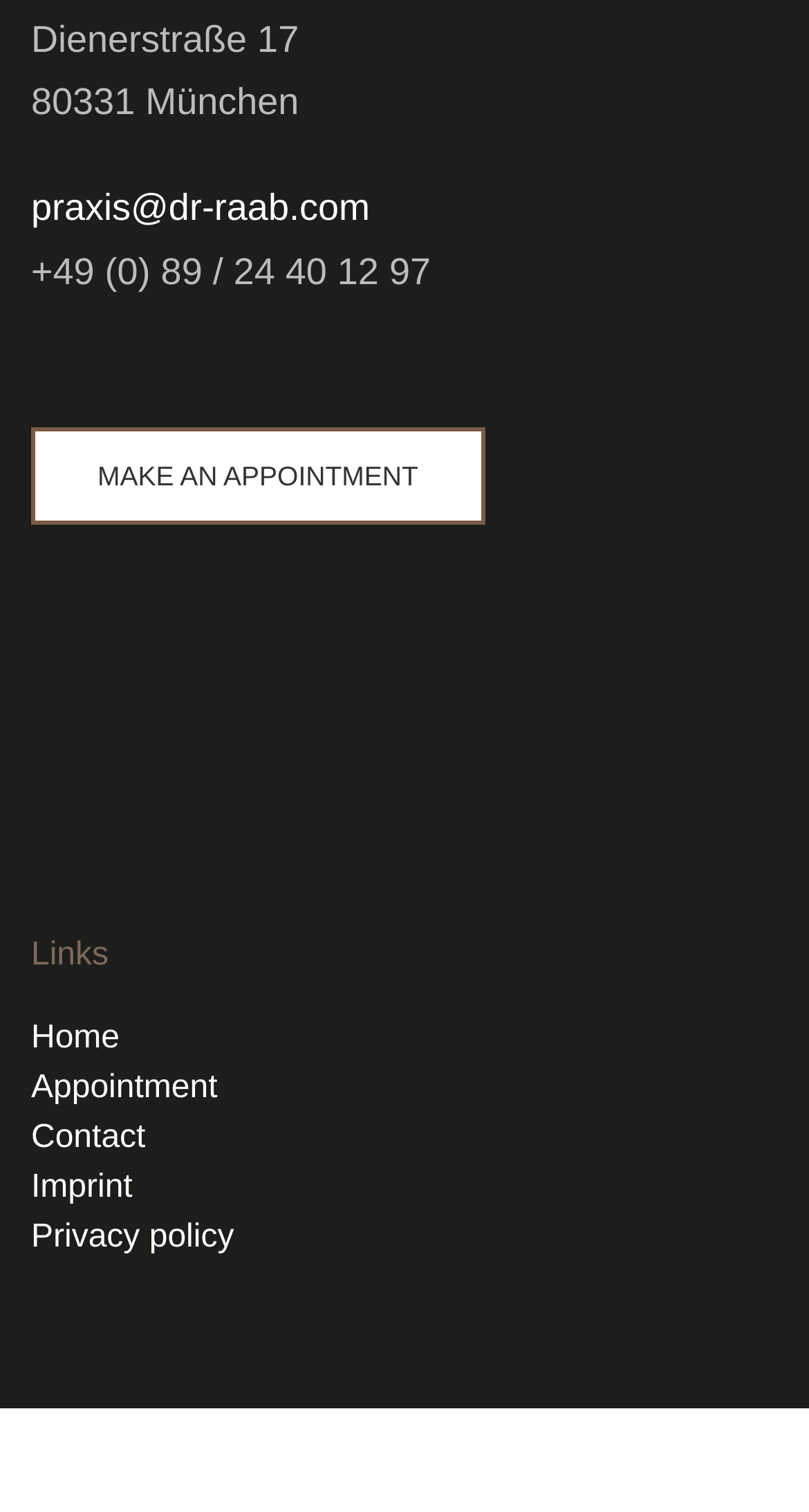Determine the bounding box coordinates for the HTML element described here: "Privacy policy".

[0.038, 0.807, 0.289, 0.83]